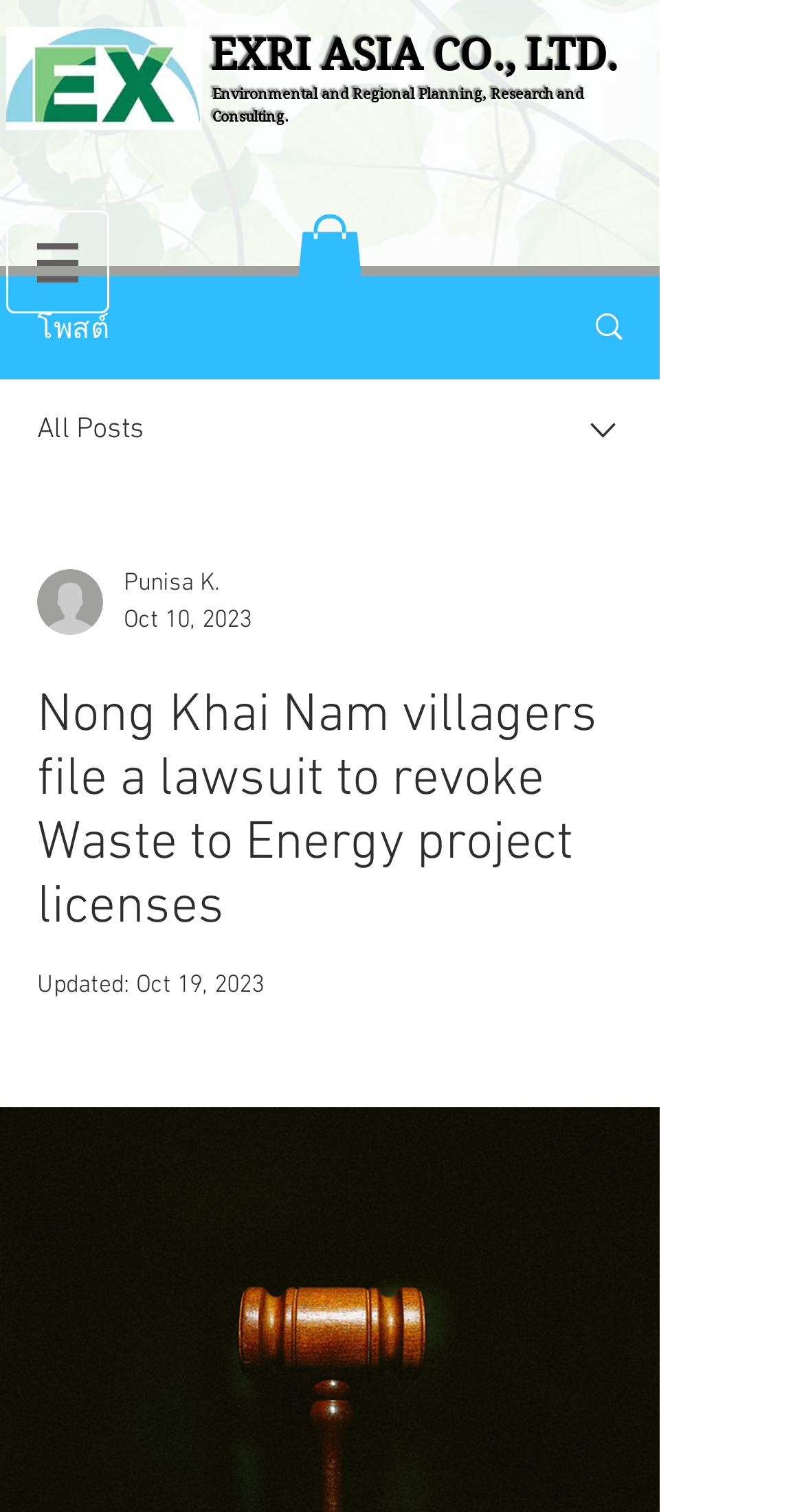Provide your answer in one word or a succinct phrase for the question: 
What is the company name above the navigation menu?

EXRI ASIA CO., LTD.